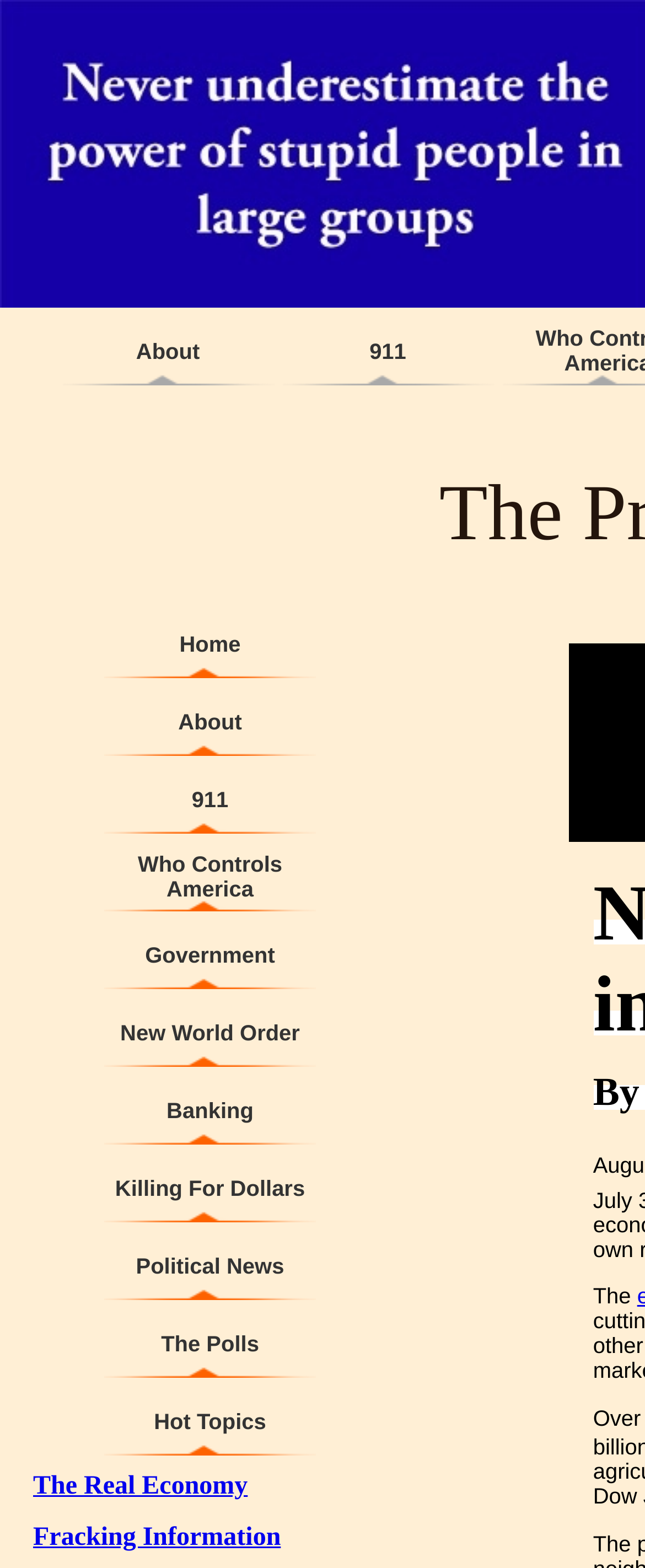Elaborate on the information and visuals displayed on the webpage.

The webpage is titled "NotSeeAmerica Home - China Economy" and has a navigation menu at the top with links to "About", "911", and other pages. Below the navigation menu, there is a table with multiple rows and columns. The table has a prominent position on the page, taking up most of the screen real estate.

The table has 17 rows, each containing a link to a different topic or webpage. The topics range from "Home" and "About" to "Government", "New World Order", and "Banking". The links are arranged in a vertical column, with each link below the previous one.

To the right of the table, there are two more links: "The Real Economy" and "Fracking Information". These links are positioned near the bottom of the page.

There are no images on the page, and the design is focused on providing easy access to various topics and webpages related to the theme of "NotSeeAmerica" and "China Economy".